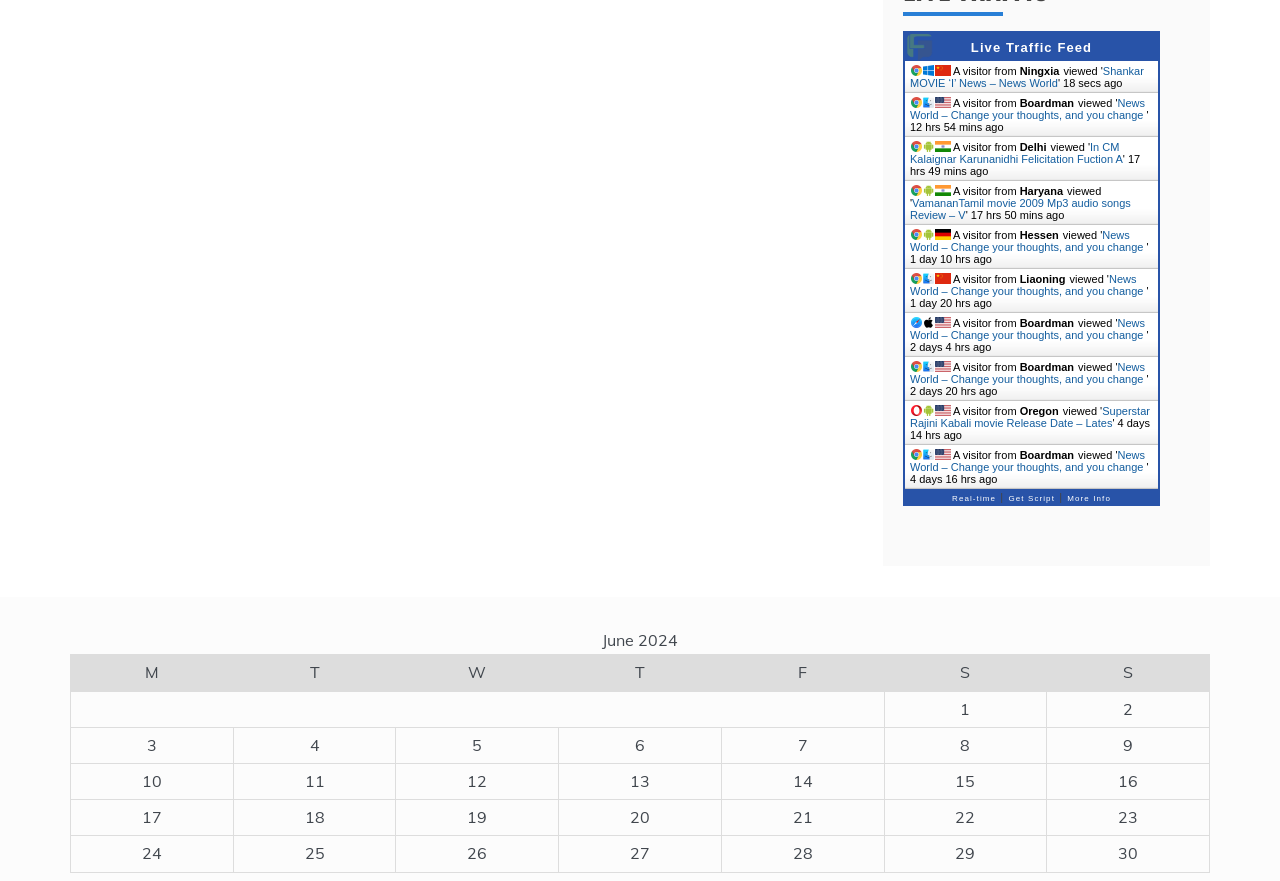Please specify the bounding box coordinates of the clickable region necessary for completing the following instruction: "Check 'Real-time'". The coordinates must consist of four float numbers between 0 and 1, i.e., [left, top, right, bottom].

[0.744, 0.554, 0.778, 0.571]